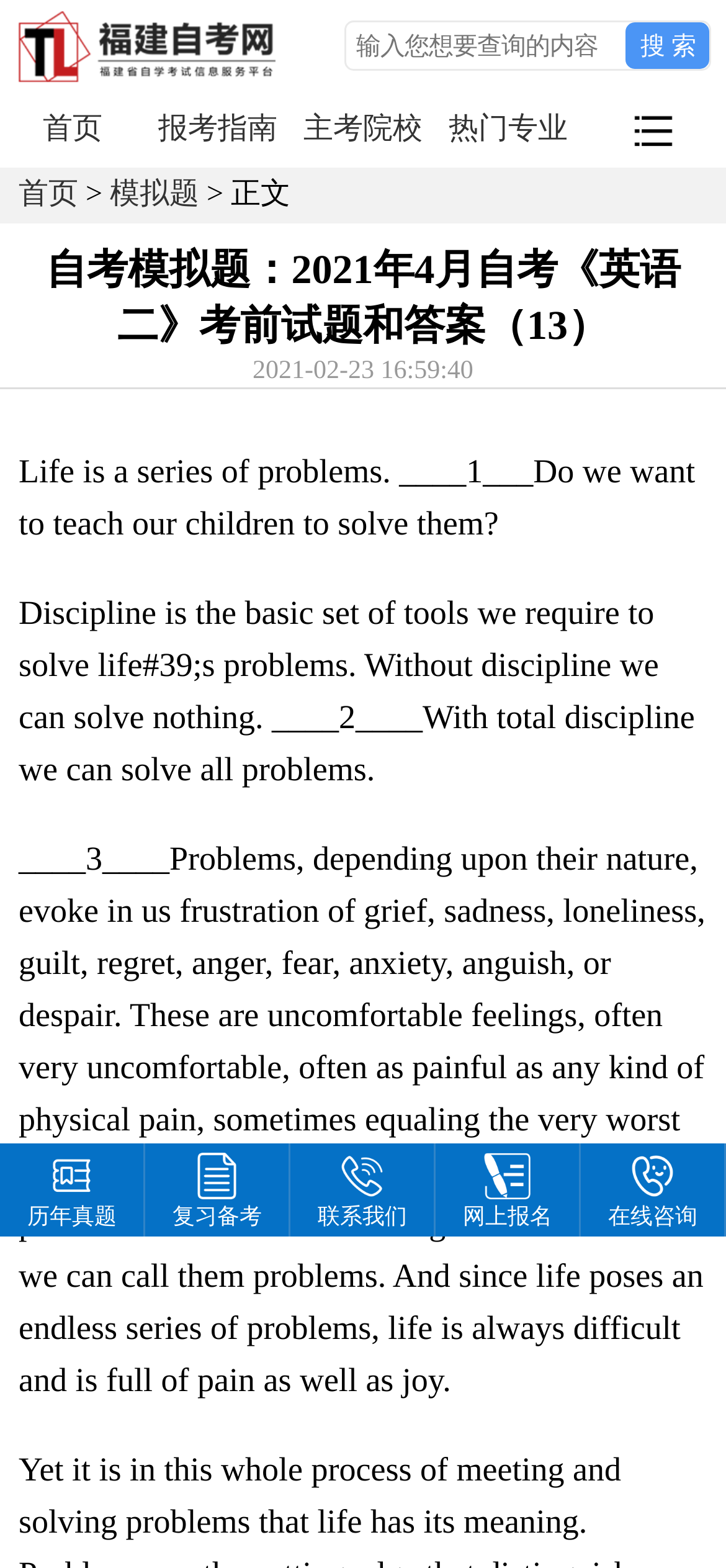Highlight the bounding box coordinates of the region I should click on to meet the following instruction: "Explore the Brighton Summer Shows ’23: School of Art and Media BA show".

None